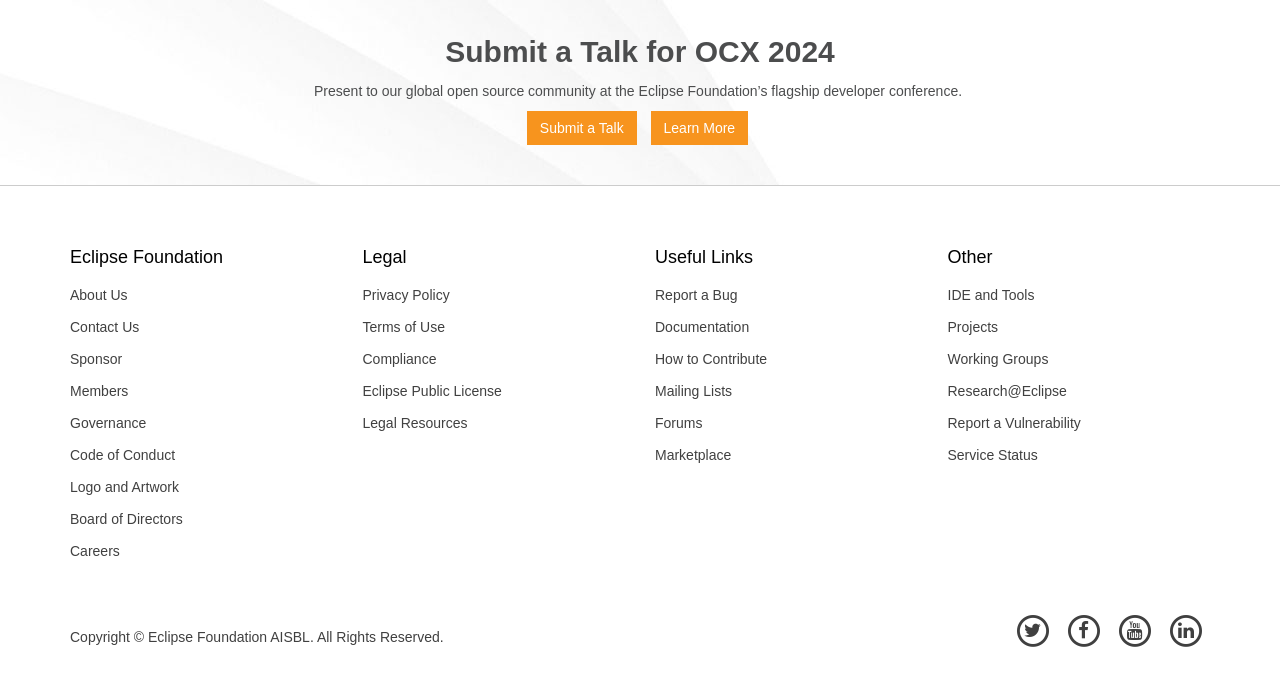Find the bounding box coordinates of the area to click in order to follow the instruction: "Submit a talk for OCX 2024".

[0.412, 0.162, 0.497, 0.211]